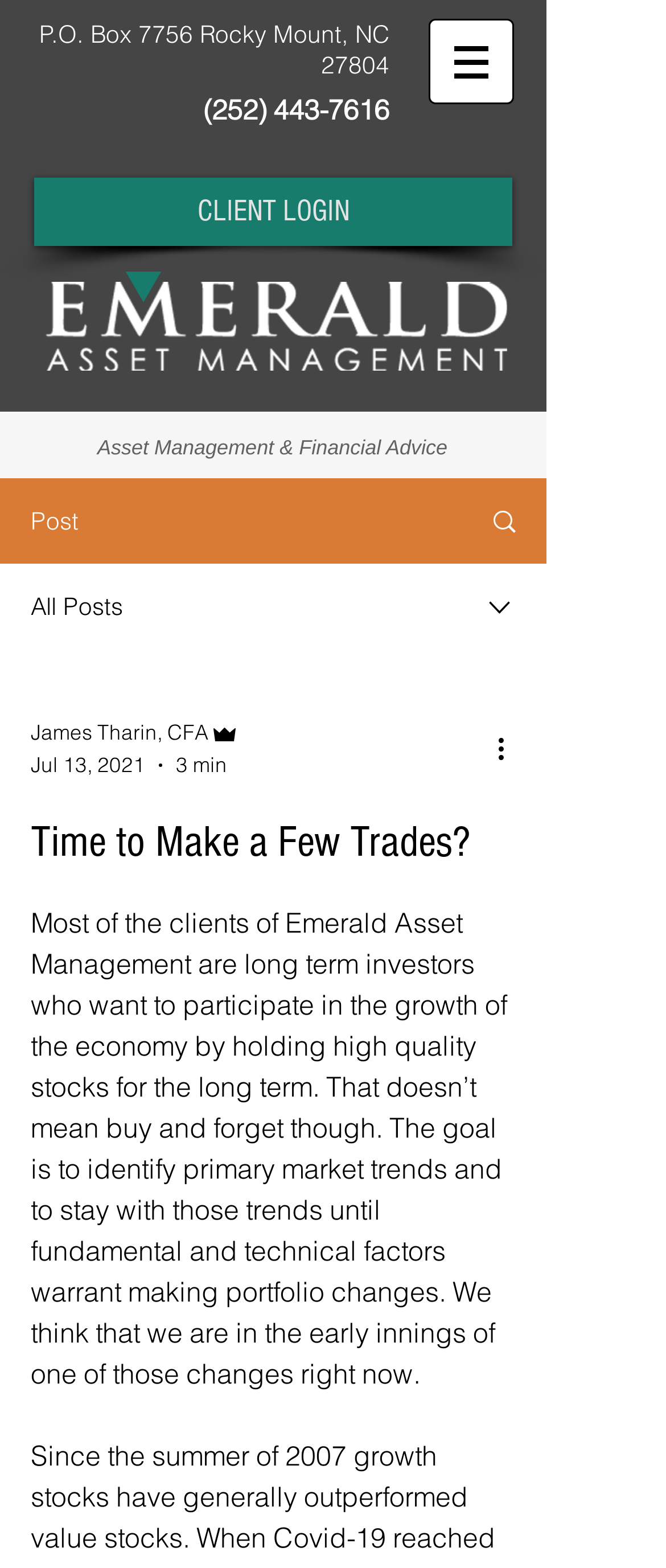Who is the author of the latest article?
Relying on the image, give a concise answer in one word or a brief phrase.

James Tharin, CFA